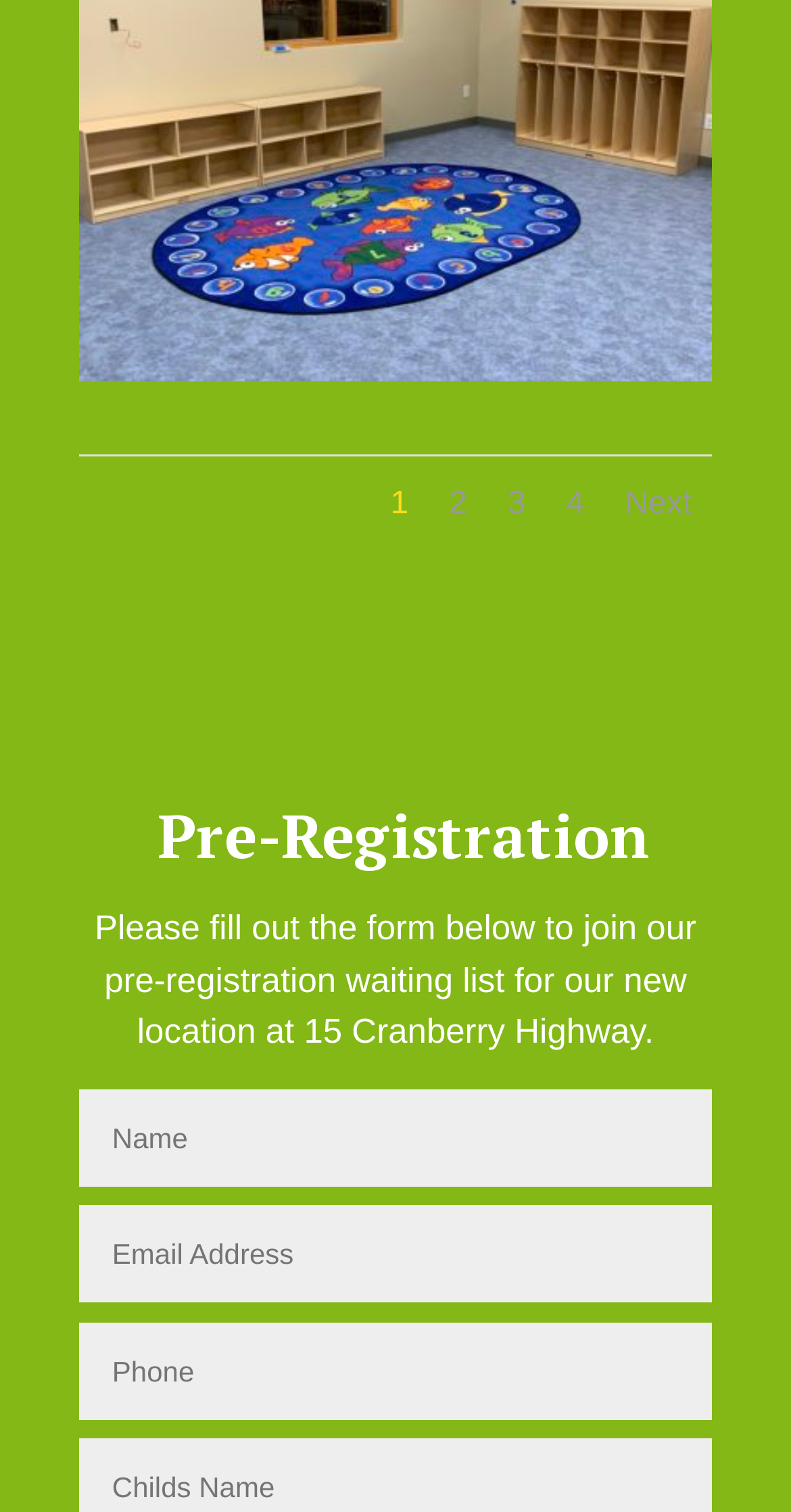Return the bounding box coordinates of the UI element that corresponds to this description: "SIOF". The coordinates must be given as four float numbers in the range of 0 and 1, [left, top, right, bottom].

None